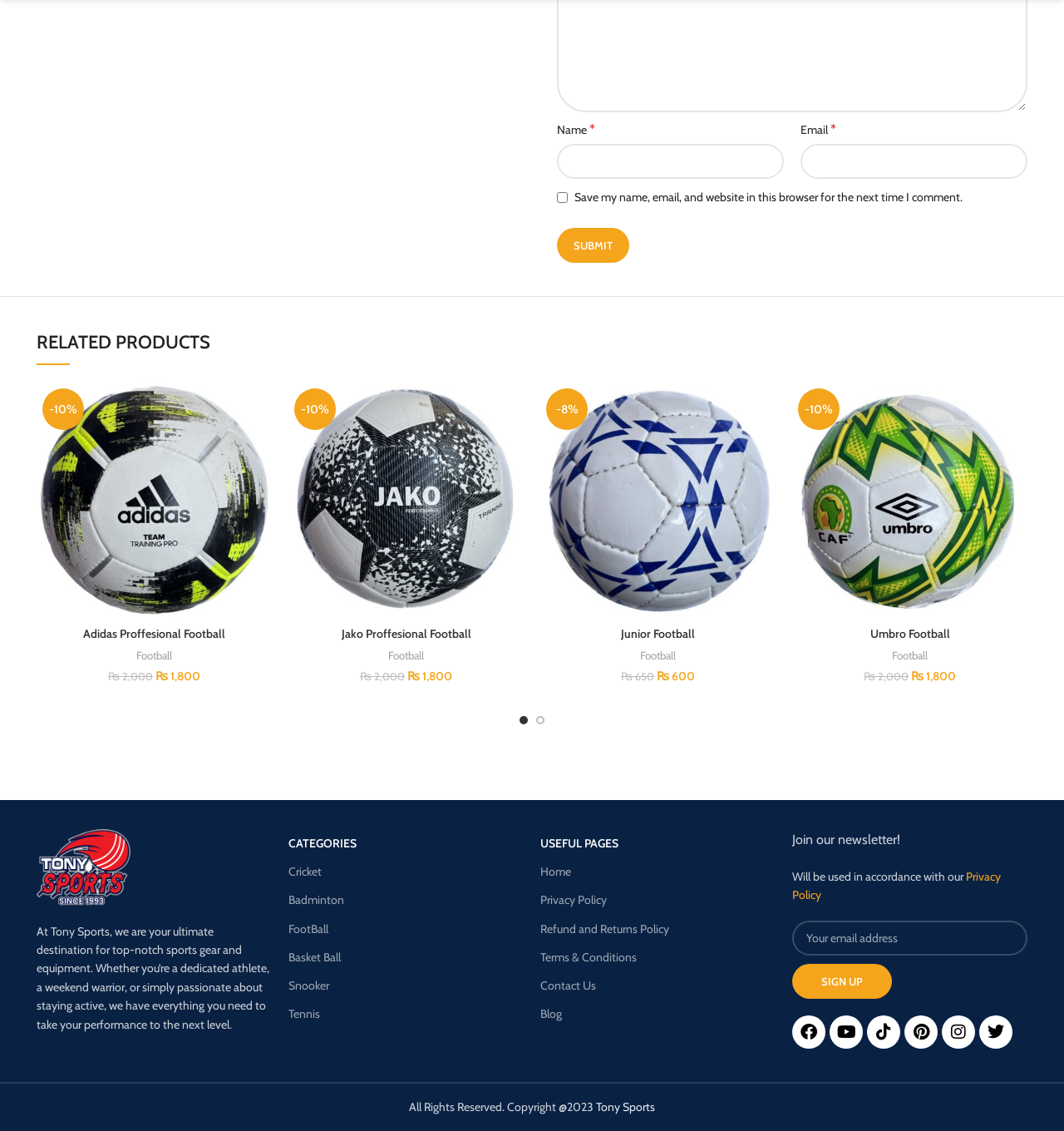Please provide a brief answer to the question using only one word or phrase: 
What type of products are listed under 'RELATED PRODUCTS'?

Football products